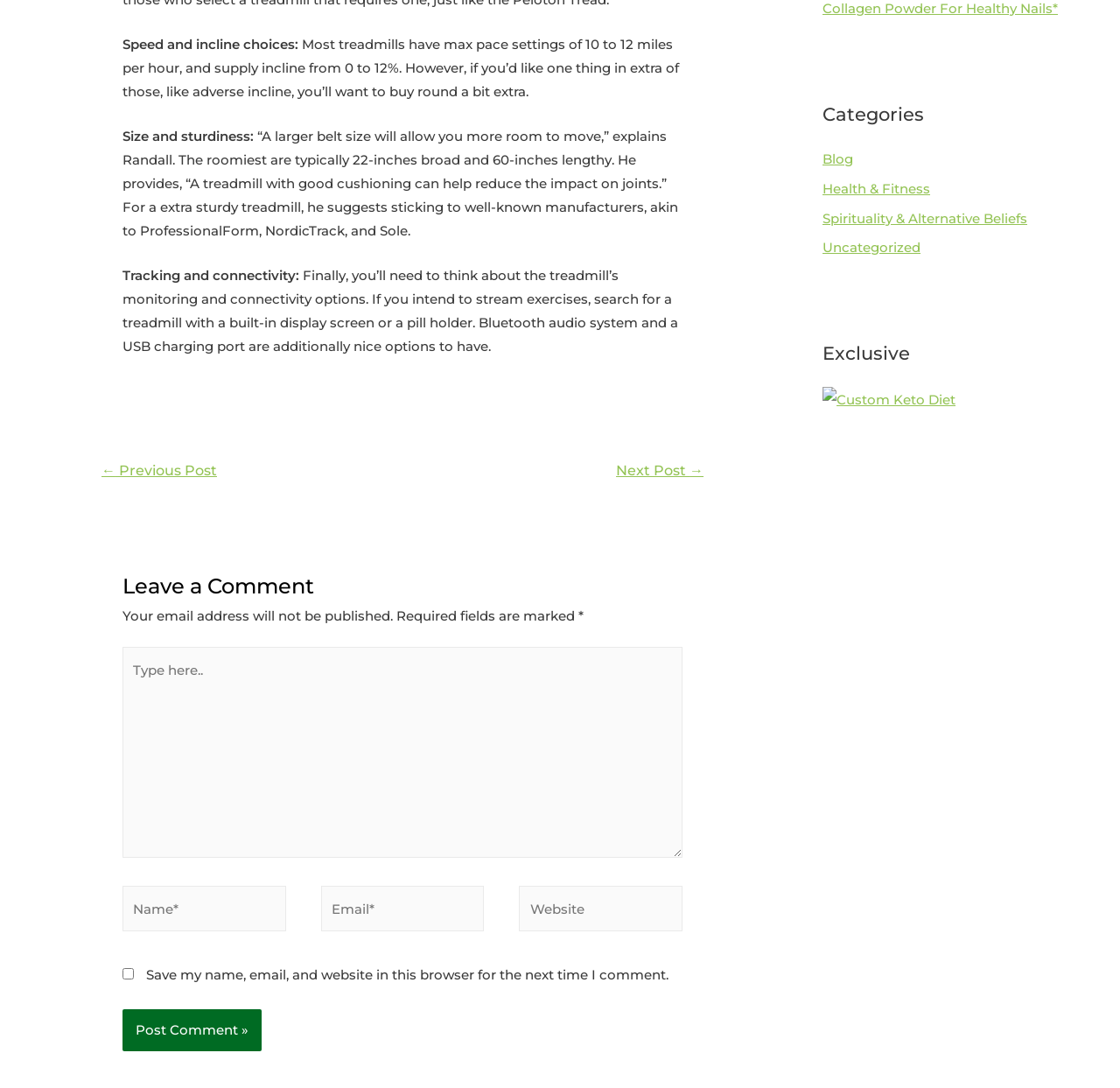Using the provided element description, identify the bounding box coordinates as (top-left x, top-left y, bottom-right x, bottom-right y). Ensure all values are between 0 and 1. Description: parent_node: Email* name="email" placeholder="Email*"

[0.286, 0.814, 0.432, 0.856]